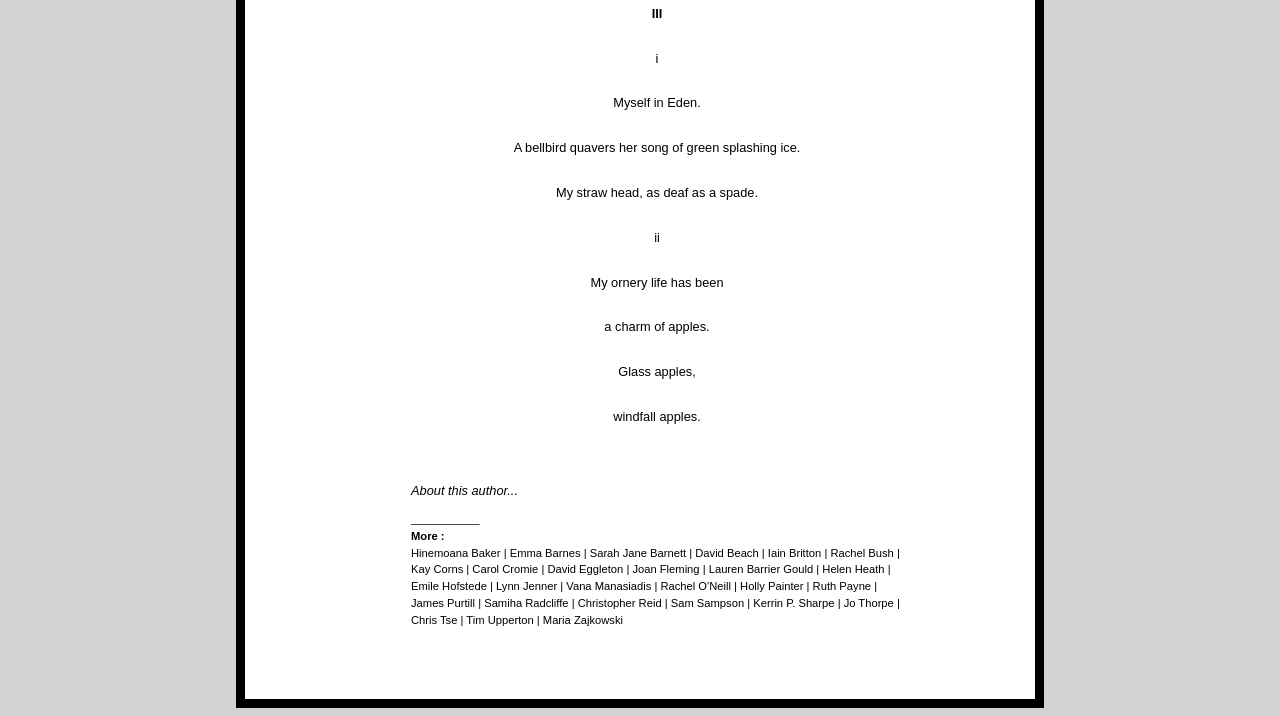Find the UI element described as: "Christopher Reid" and predict its bounding box coordinates. Ensure the coordinates are four float numbers between 0 and 1, [left, top, right, bottom].

[0.451, 0.834, 0.519, 0.851]